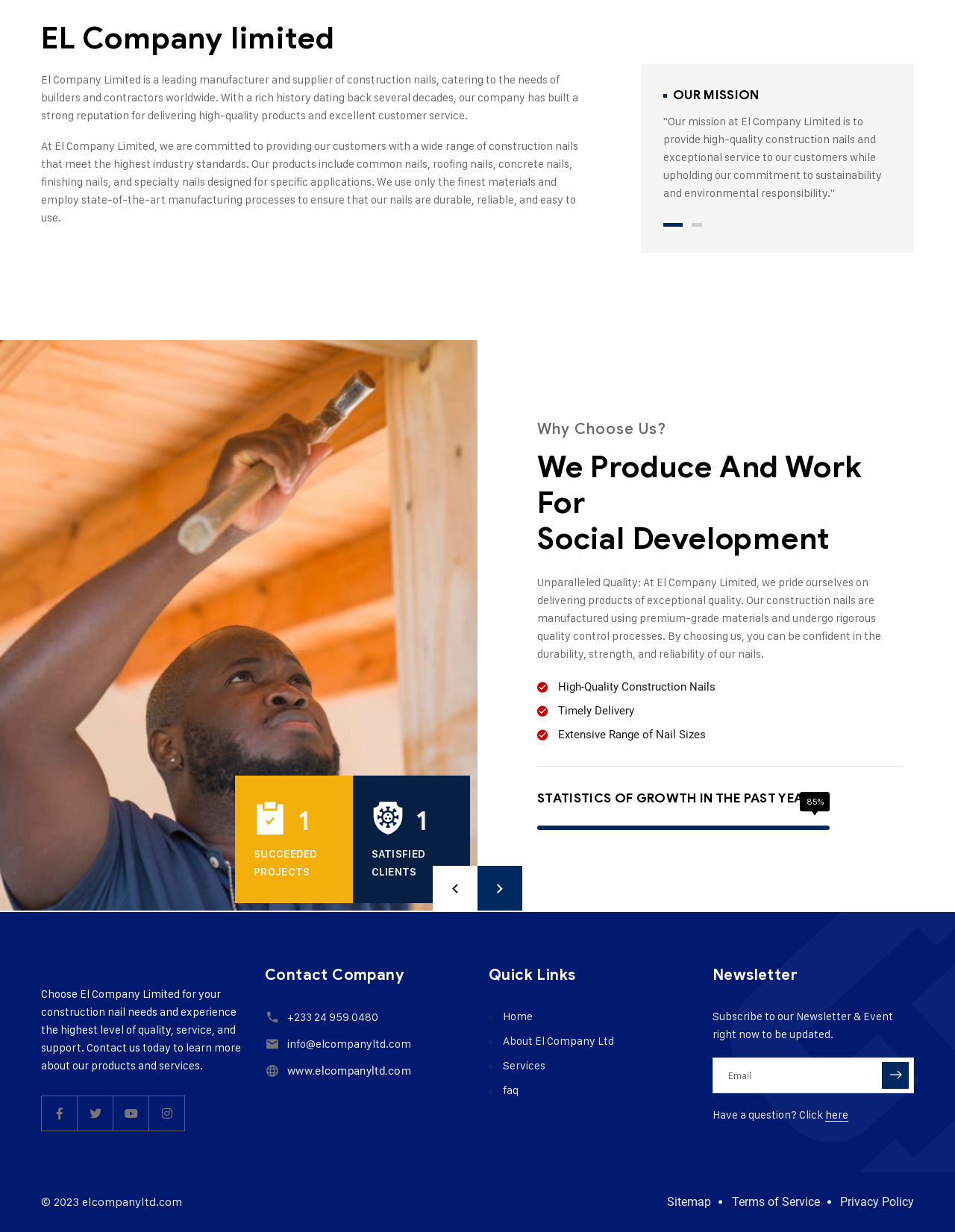Determine the bounding box coordinates of the area to click in order to meet this instruction: "Click on 'Inheriting Genetic Conditions'".

None